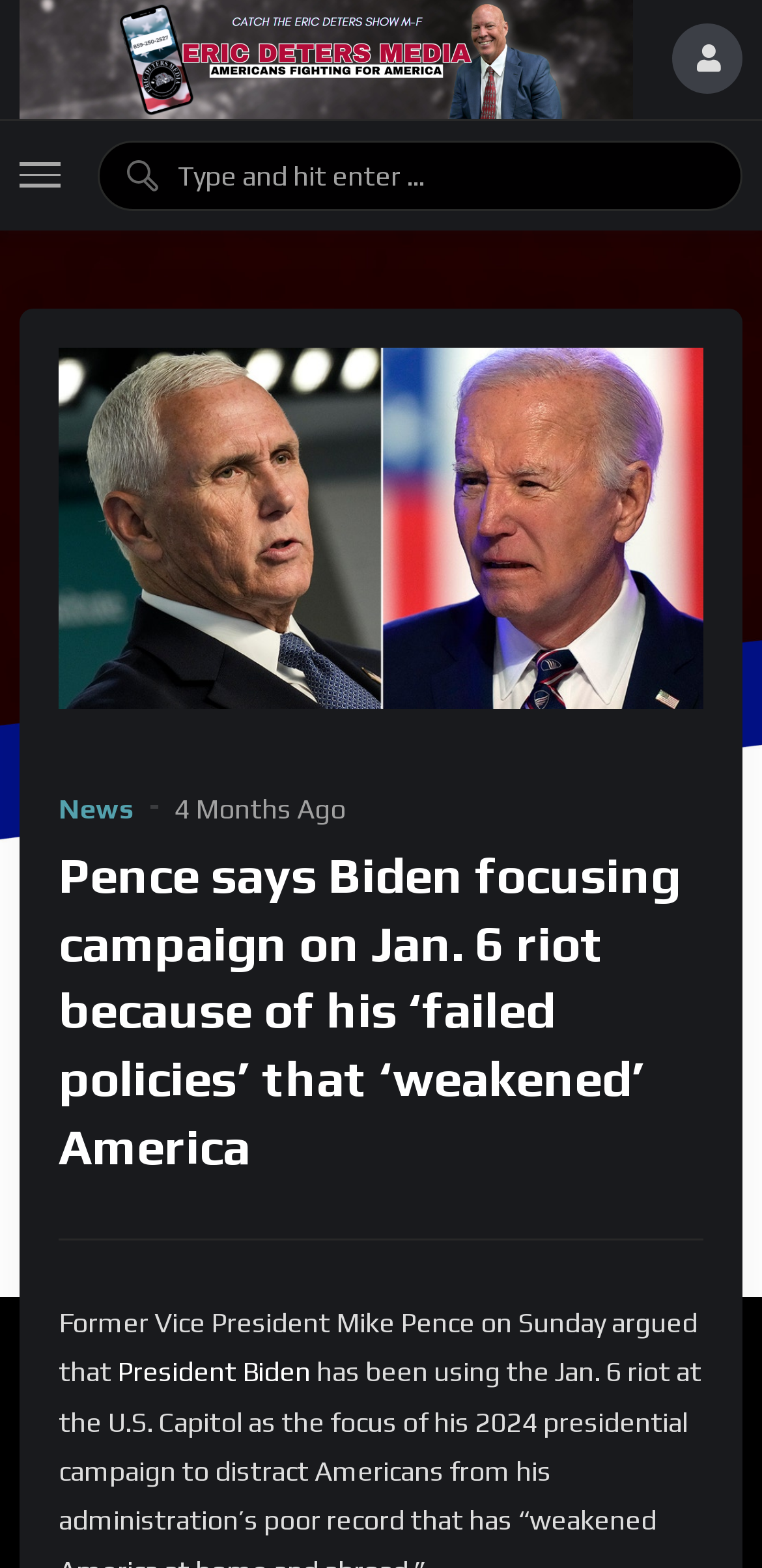What is the topic of the article?
Using the information presented in the image, please offer a detailed response to the question.

The topic of the article can be inferred from the heading, which says 'Pence says Biden focusing campaign on Jan. 6 riot because of his ‘failed policies’ that ‘weakened’ America', indicating that the article is about the Jan. 6 riot and the failed policies of President Biden.